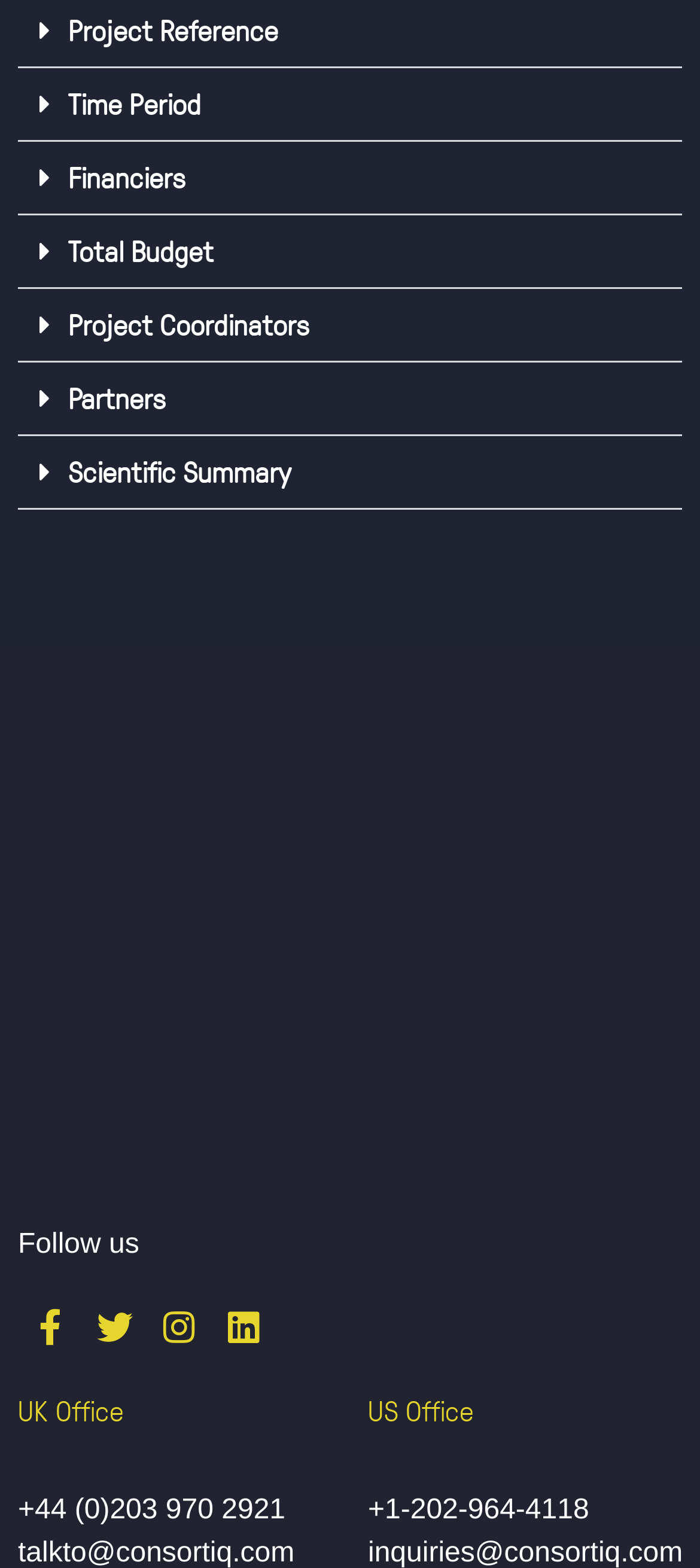Please look at the image and answer the question with a detailed explanation: What is the phone number of the US Office?

I looked for the heading 'US Office' and found the corresponding StaticText element with the phone number '+1-202-964-4118'.